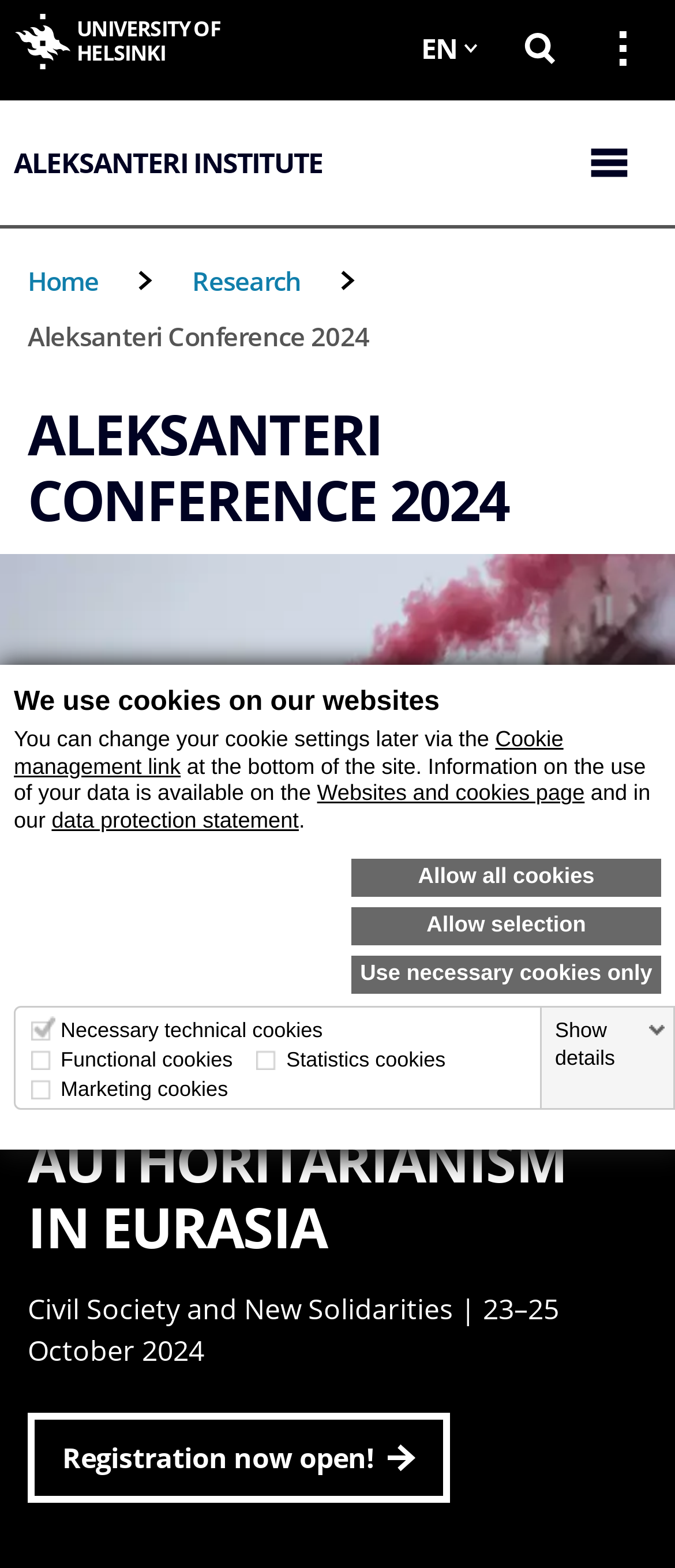What is the theme of the conference?
Using the image as a reference, answer the question with a short word or phrase.

Resisting Authoritarianism in Eurasia